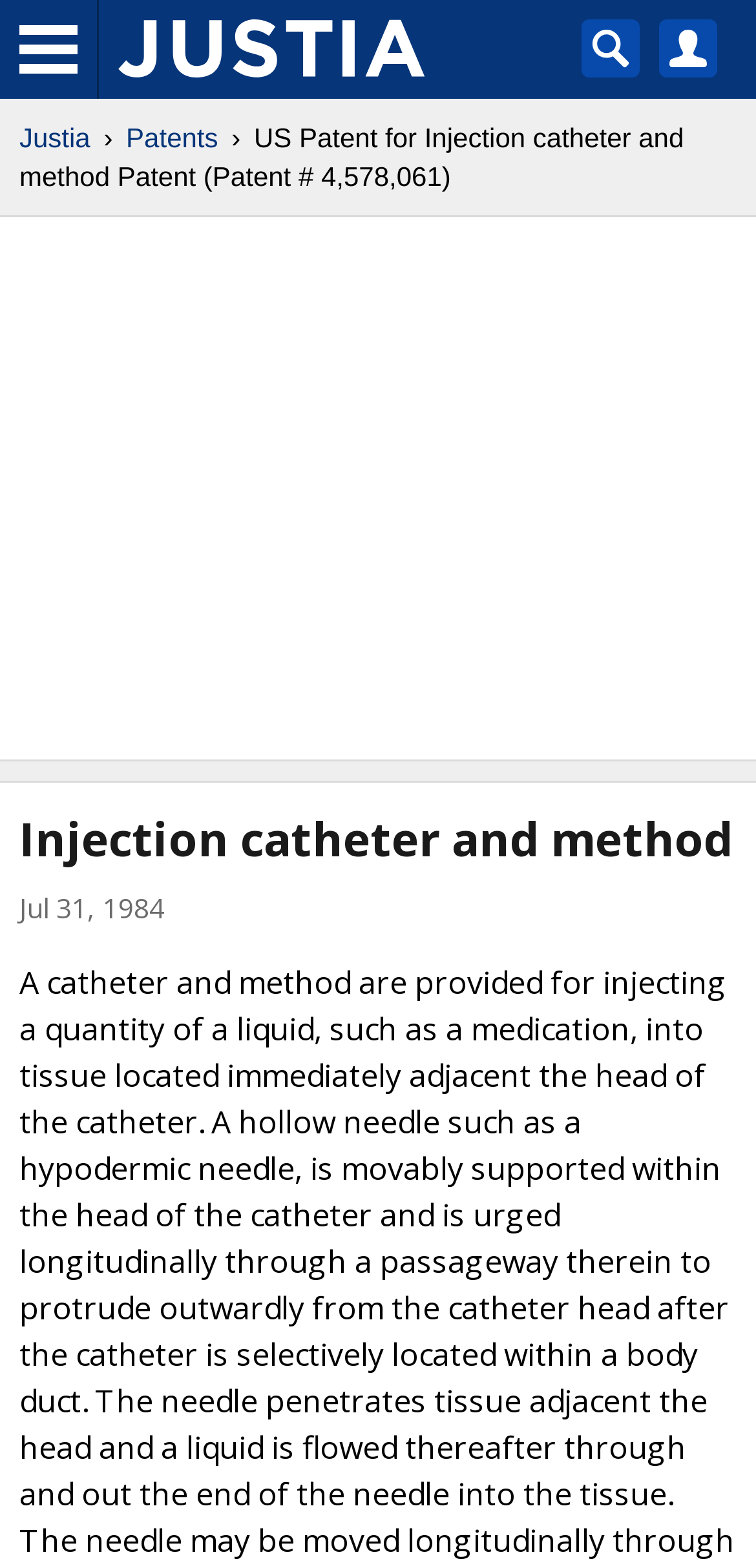Based on the image, provide a detailed response to the question:
Is the search icon located at the top right corner of the webpage?

The search icon can be found in the image element 'search' which is located at the top right corner of the webpage, with a bounding box coordinate of [0.782, 0.019, 0.833, 0.043].